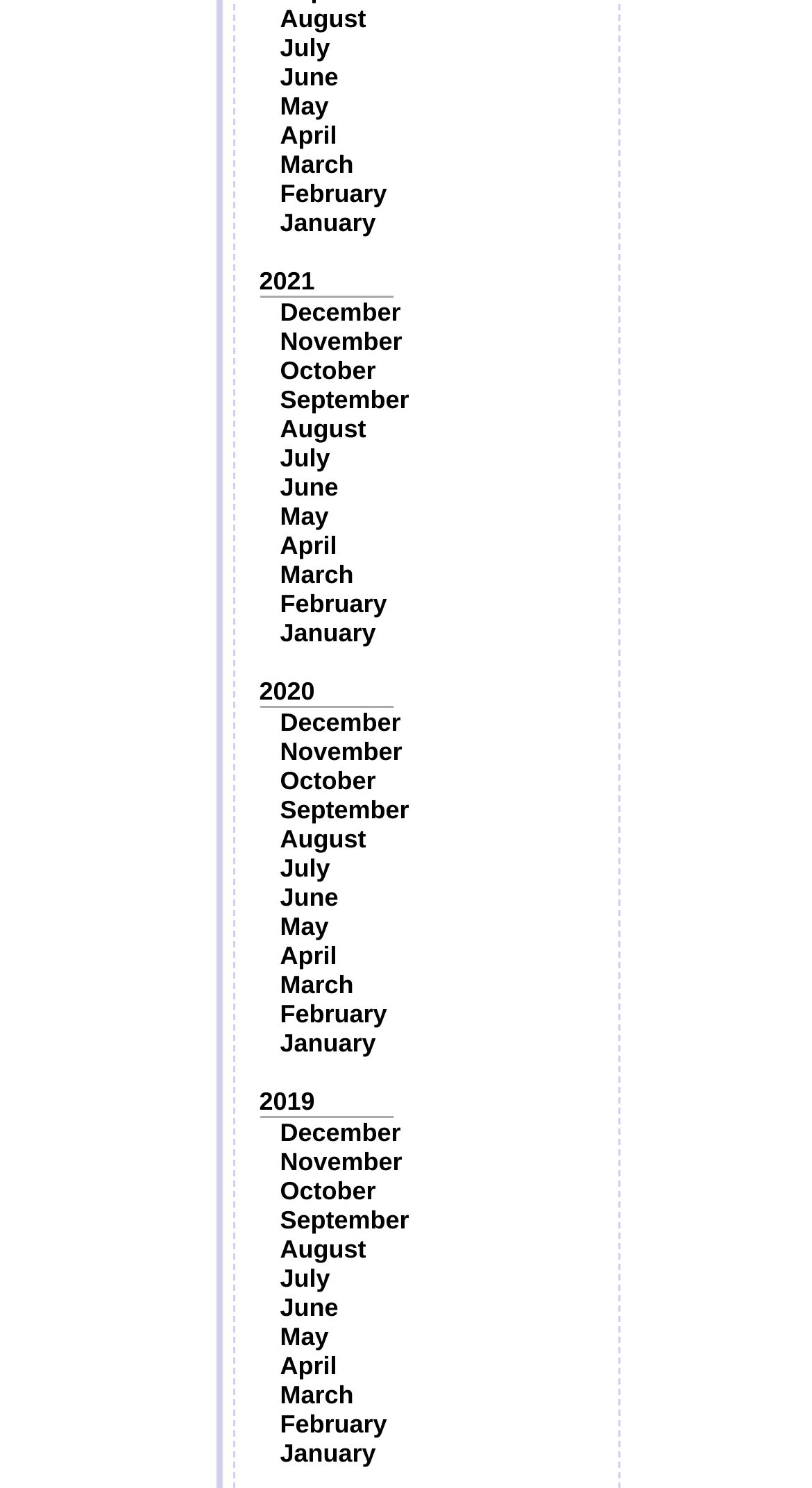Identify the bounding box coordinates of the element that should be clicked to fulfill this task: "Go to January". The coordinates should be provided as four float numbers between 0 and 1, i.e., [left, top, right, bottom].

[0.345, 0.14, 0.463, 0.16]